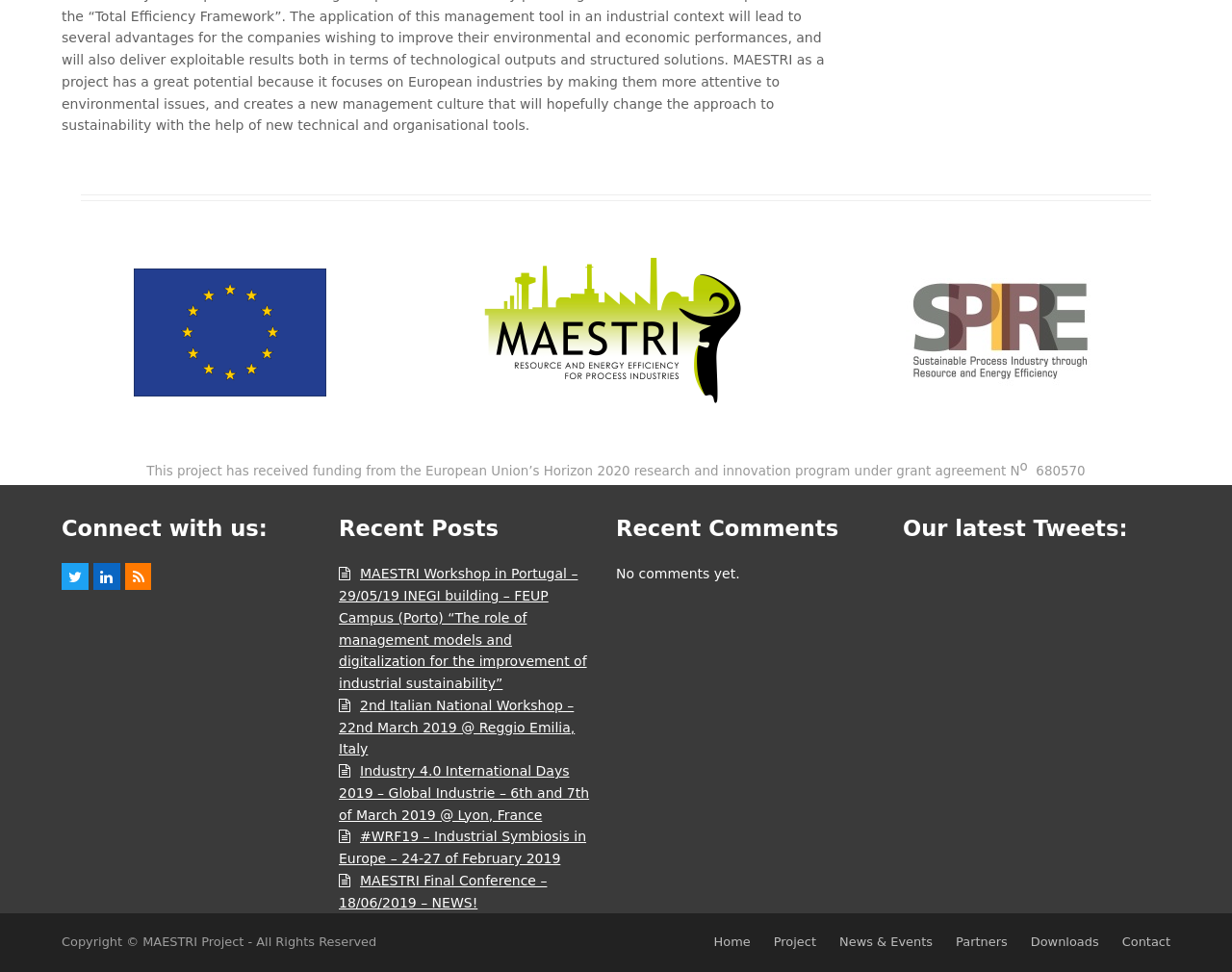Please provide a detailed answer to the question below based on the screenshot: 
What is the copyright information?

The copyright information is located at the bottom of the webpage and states 'Copyright © MAESTRI Project - All Rights Reserved'.